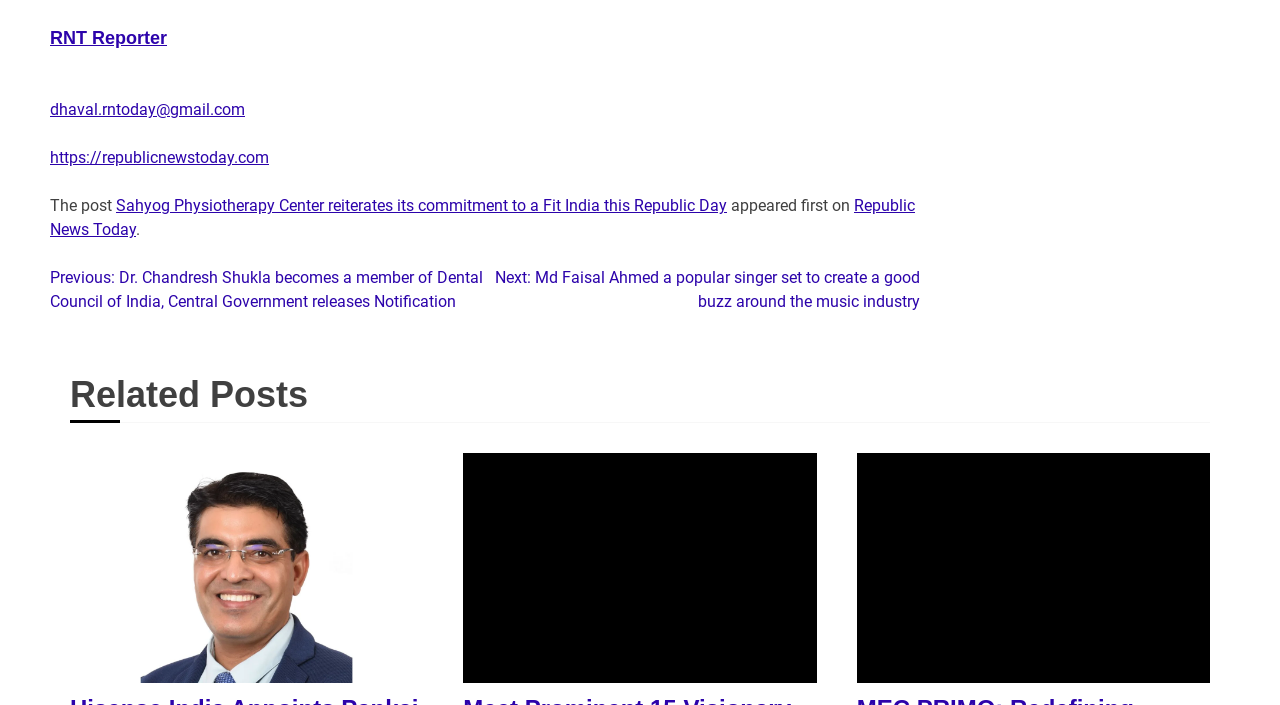Please determine the bounding box coordinates of the element's region to click for the following instruction: "go to Republic News Today".

[0.039, 0.278, 0.715, 0.339]